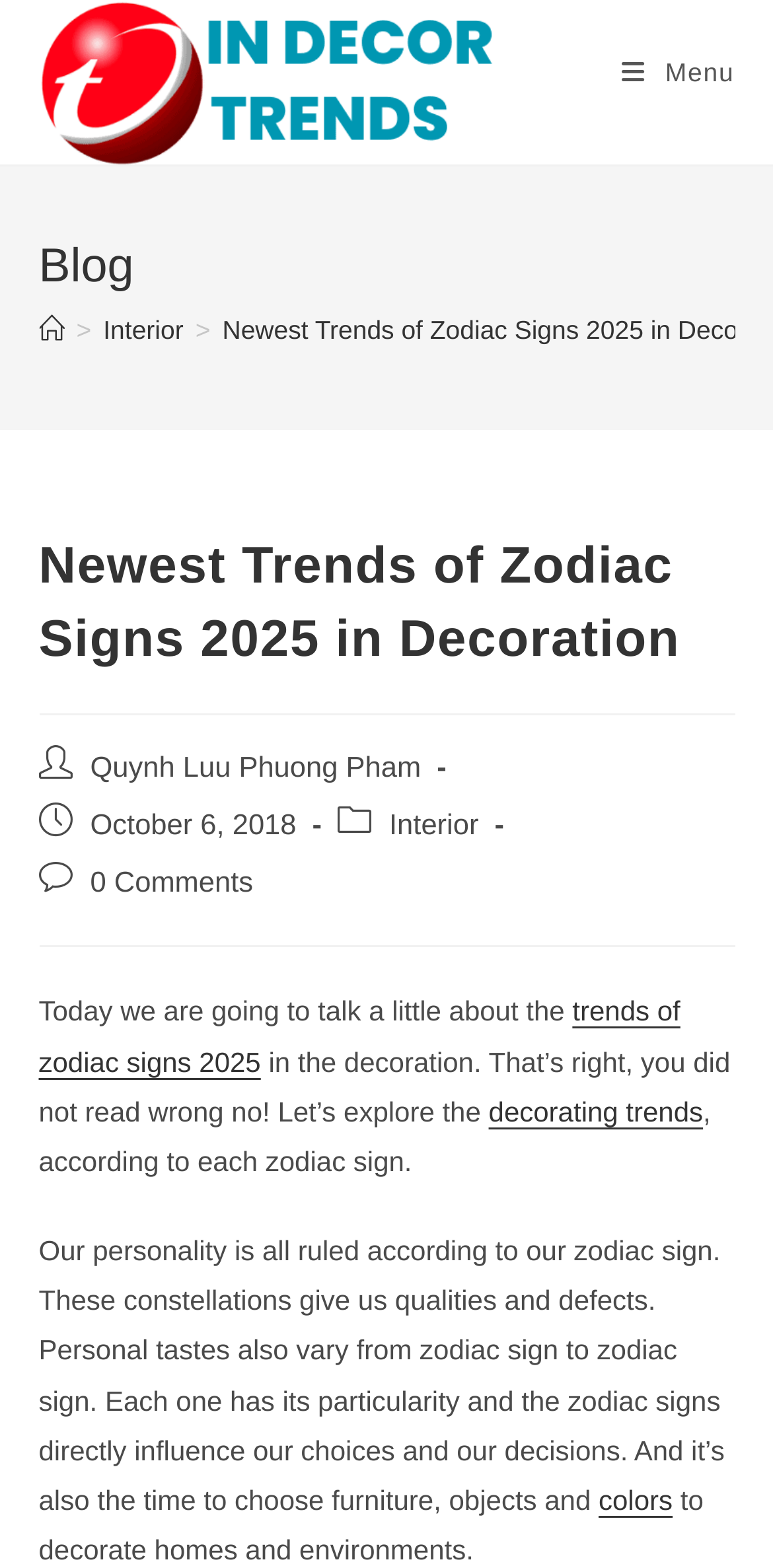Please find the bounding box coordinates for the clickable element needed to perform this instruction: "Learn about decorating trends".

[0.632, 0.698, 0.909, 0.719]